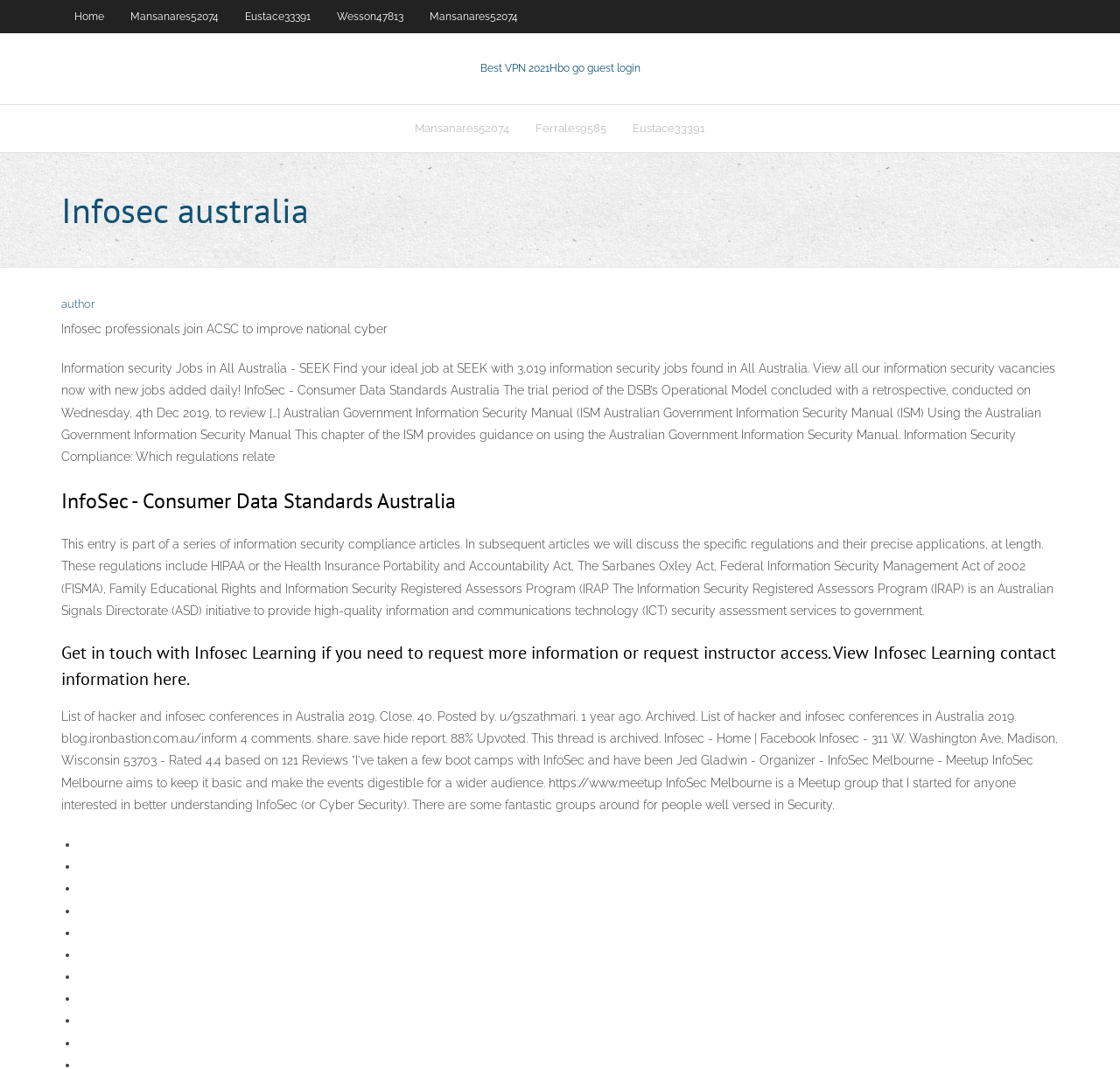Provide your answer in a single word or phrase: 
What is the name of the initiative mentioned in the text?

Information Security Registered Assessors Program (IRAP)